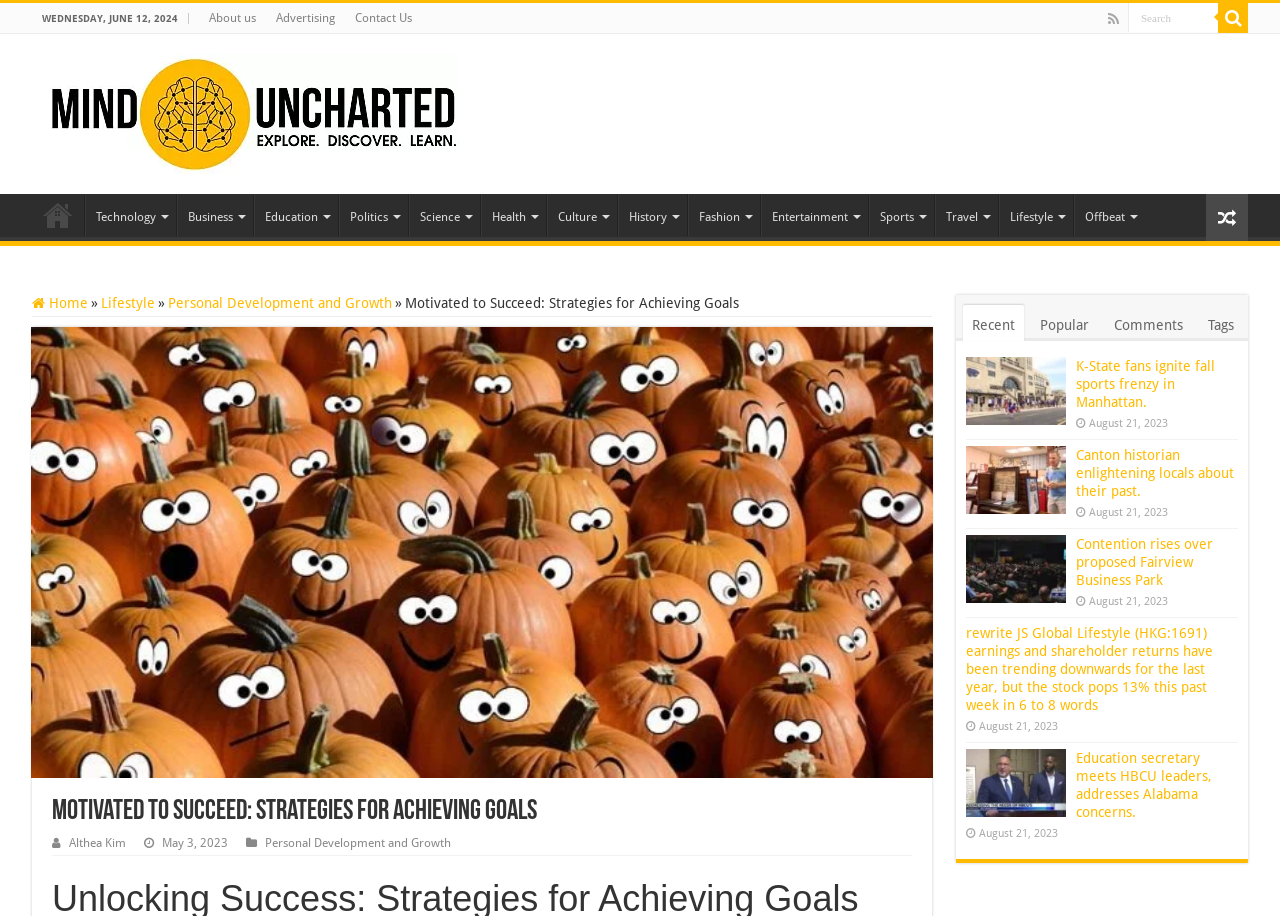Could you identify the text that serves as the heading for this webpage?

Motivated to Succeed: Strategies for Achieving Goals